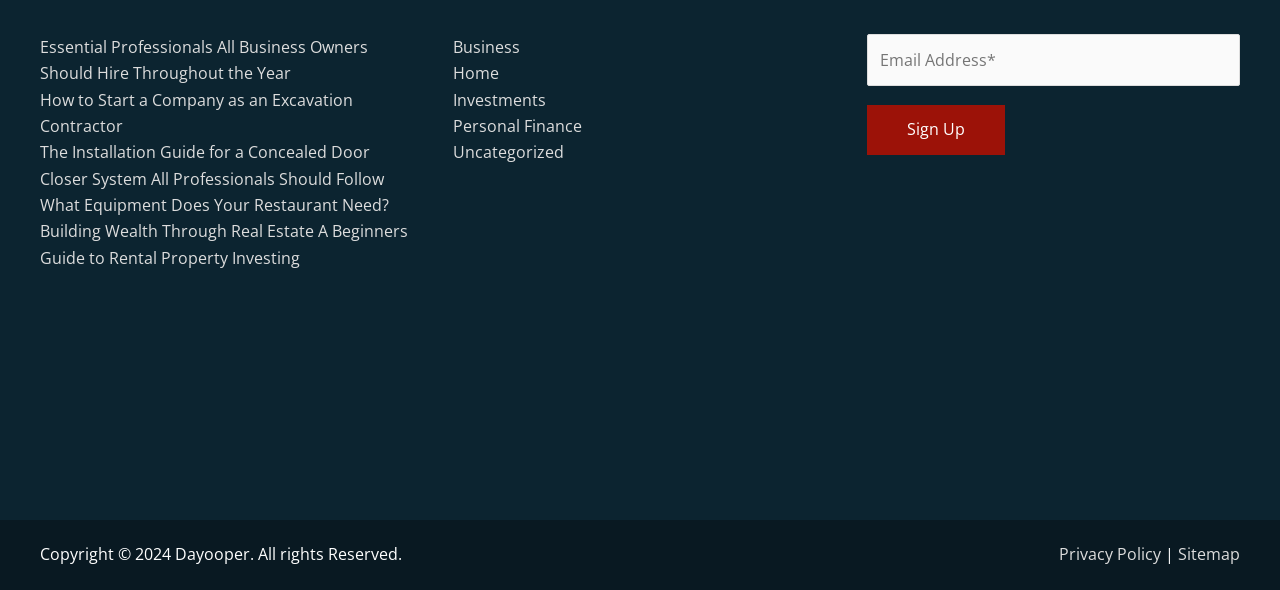Find and indicate the bounding box coordinates of the region you should select to follow the given instruction: "Click on the 'Business' link".

[0.354, 0.061, 0.407, 0.098]